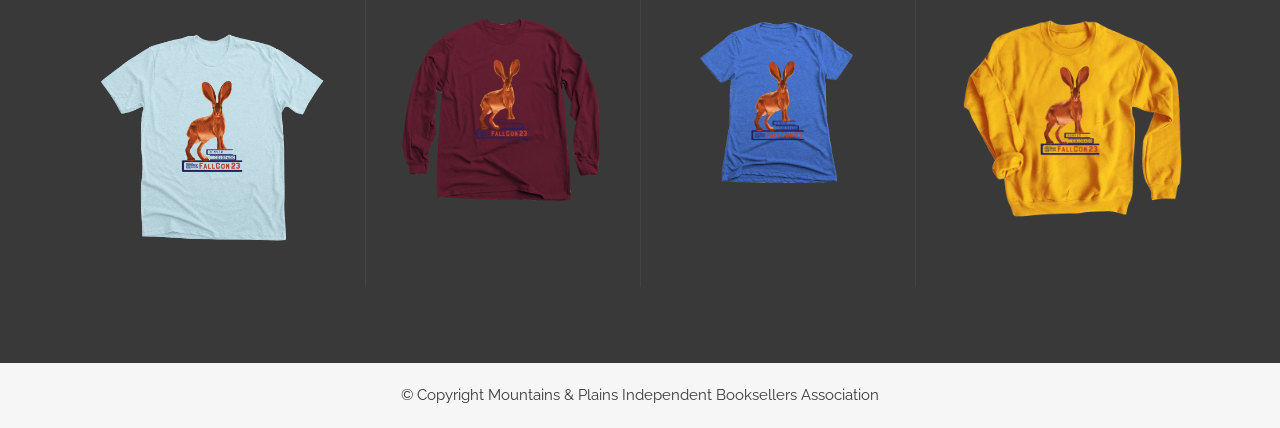Give a concise answer of one word or phrase to the question: 
What is the organization's name?

Mountains & Plains Independent Booksellers Association